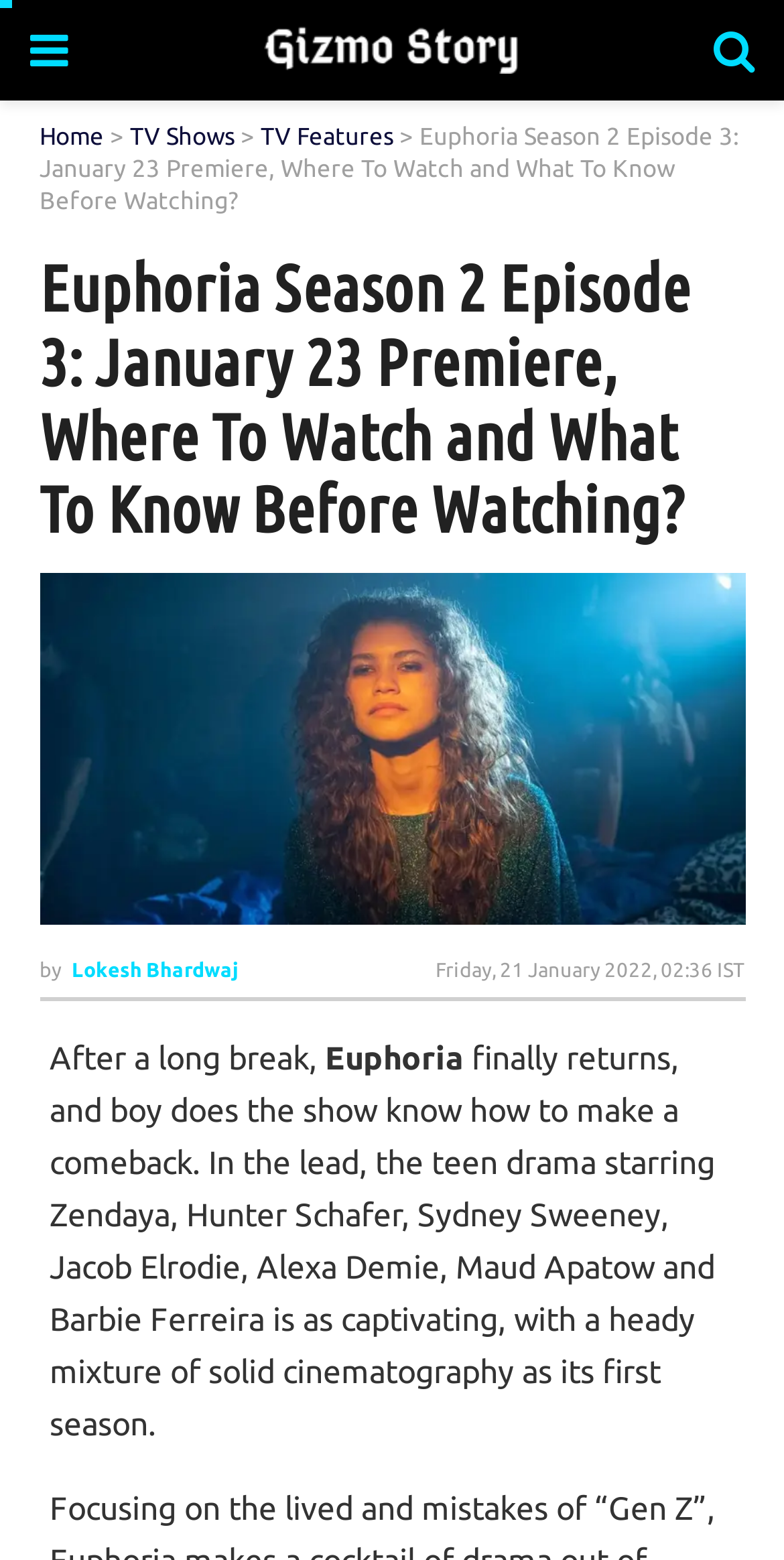Answer the question using only one word or a concise phrase: Who is the author of the article?

Lokesh Bhardwaj